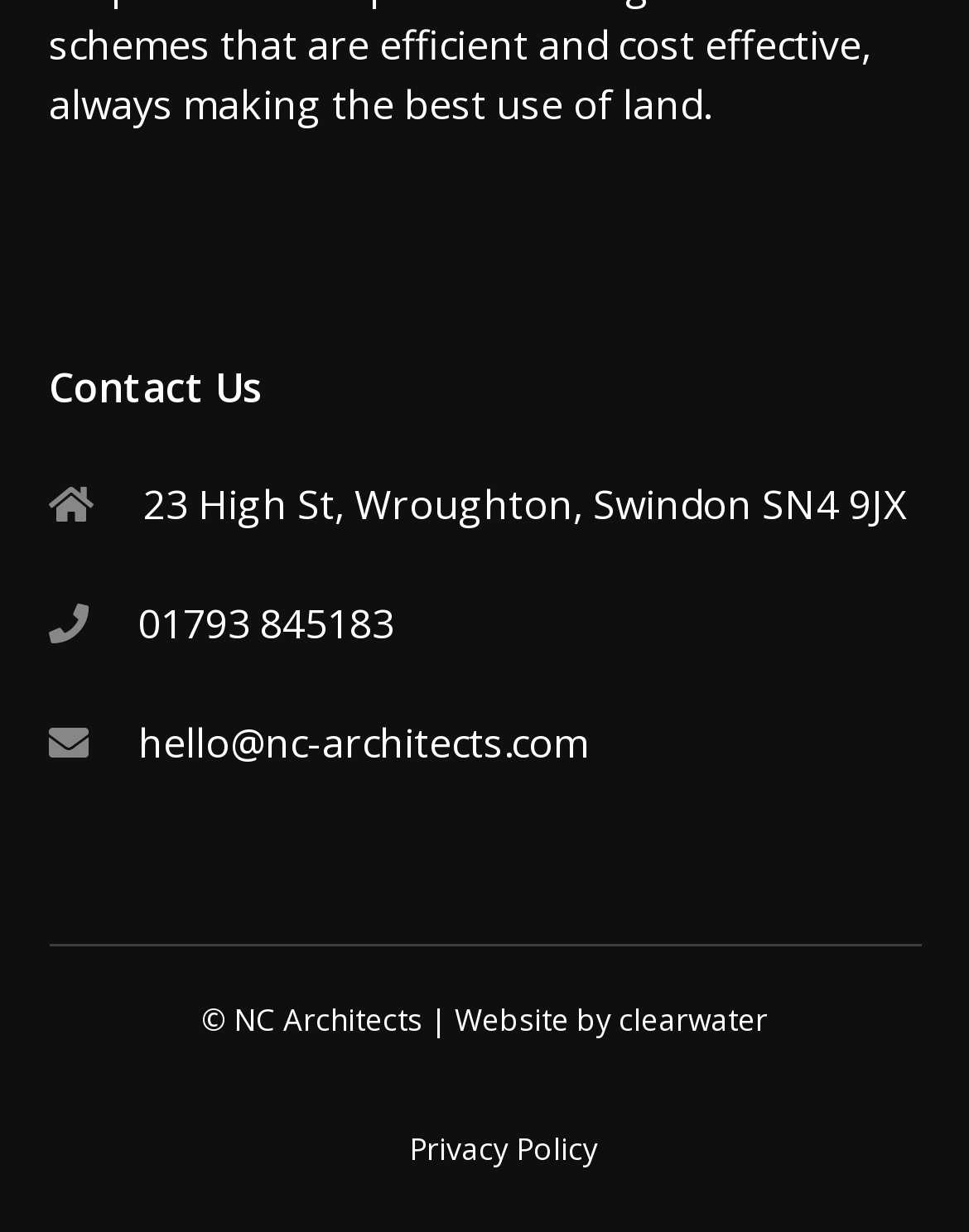What is the policy related link at the bottom of the page?
Look at the screenshot and respond with a single word or phrase.

Privacy Policy